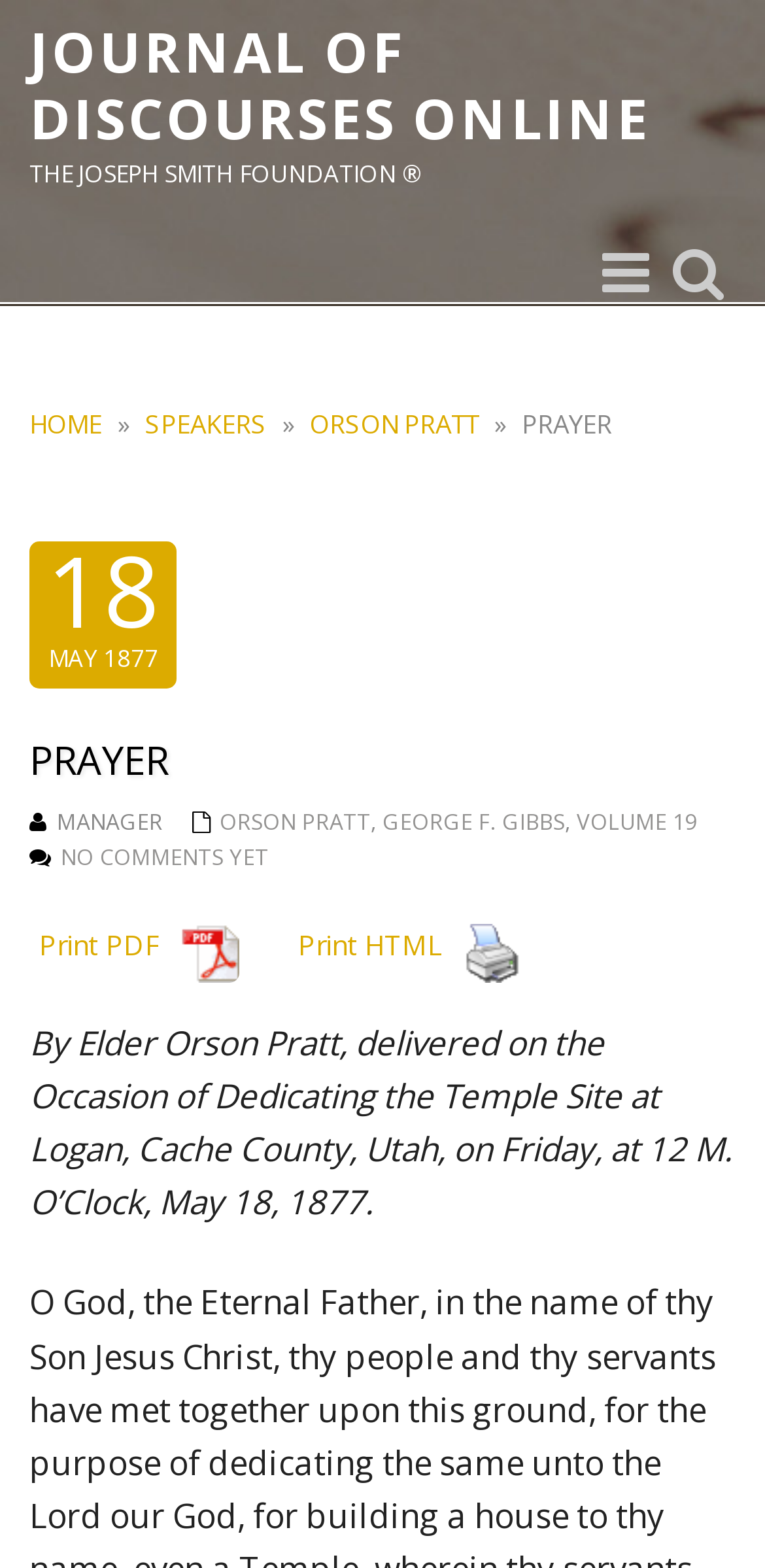Please identify the bounding box coordinates of the element's region that should be clicked to execute the following instruction: "Go to Journal of Discourses Online". The bounding box coordinates must be four float numbers between 0 and 1, i.e., [left, top, right, bottom].

[0.038, 0.013, 0.962, 0.097]